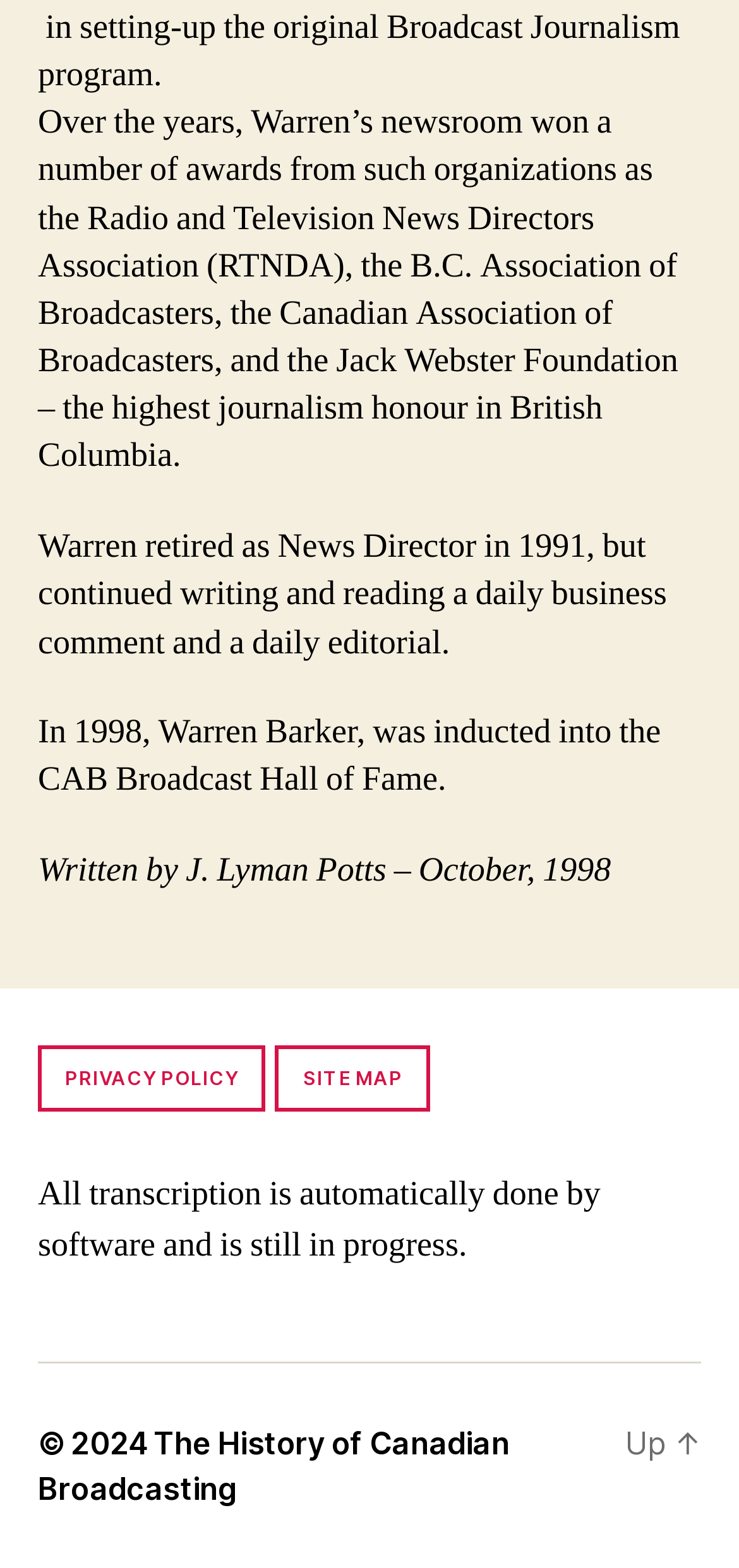Provide the bounding box coordinates in the format (top-left x, top-left y, bottom-right x, bottom-right y). All values are floating point numbers between 0 and 1. Determine the bounding box coordinate of the UI element described as: Privacy policy

[0.051, 0.667, 0.36, 0.709]